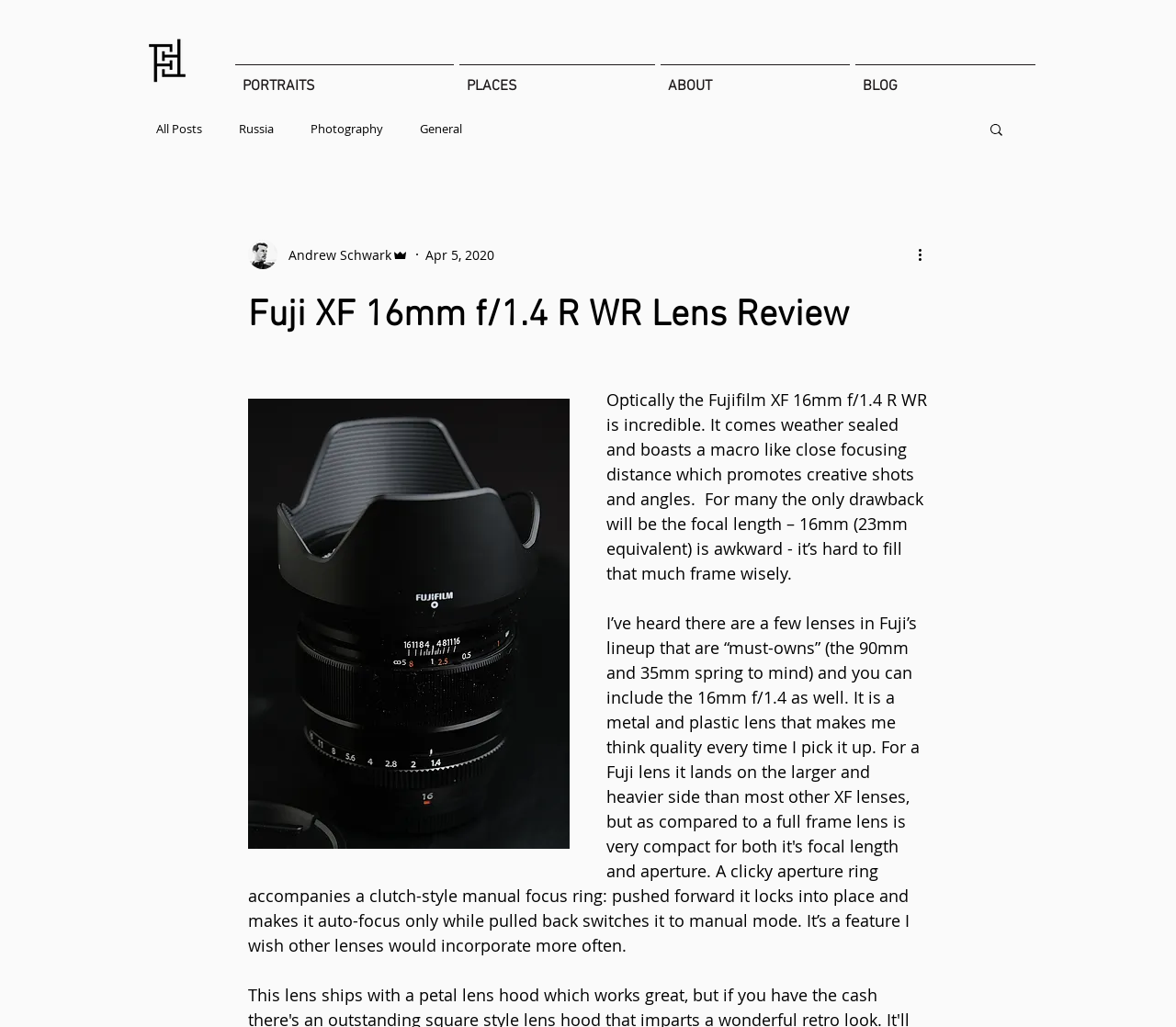Could you please study the image and provide a detailed answer to the question:
What is the purpose of the button with a search icon?

I found the answer by looking at the button element with a search icon, which is located in the navigation section, indicating that the button is used for searching purposes.